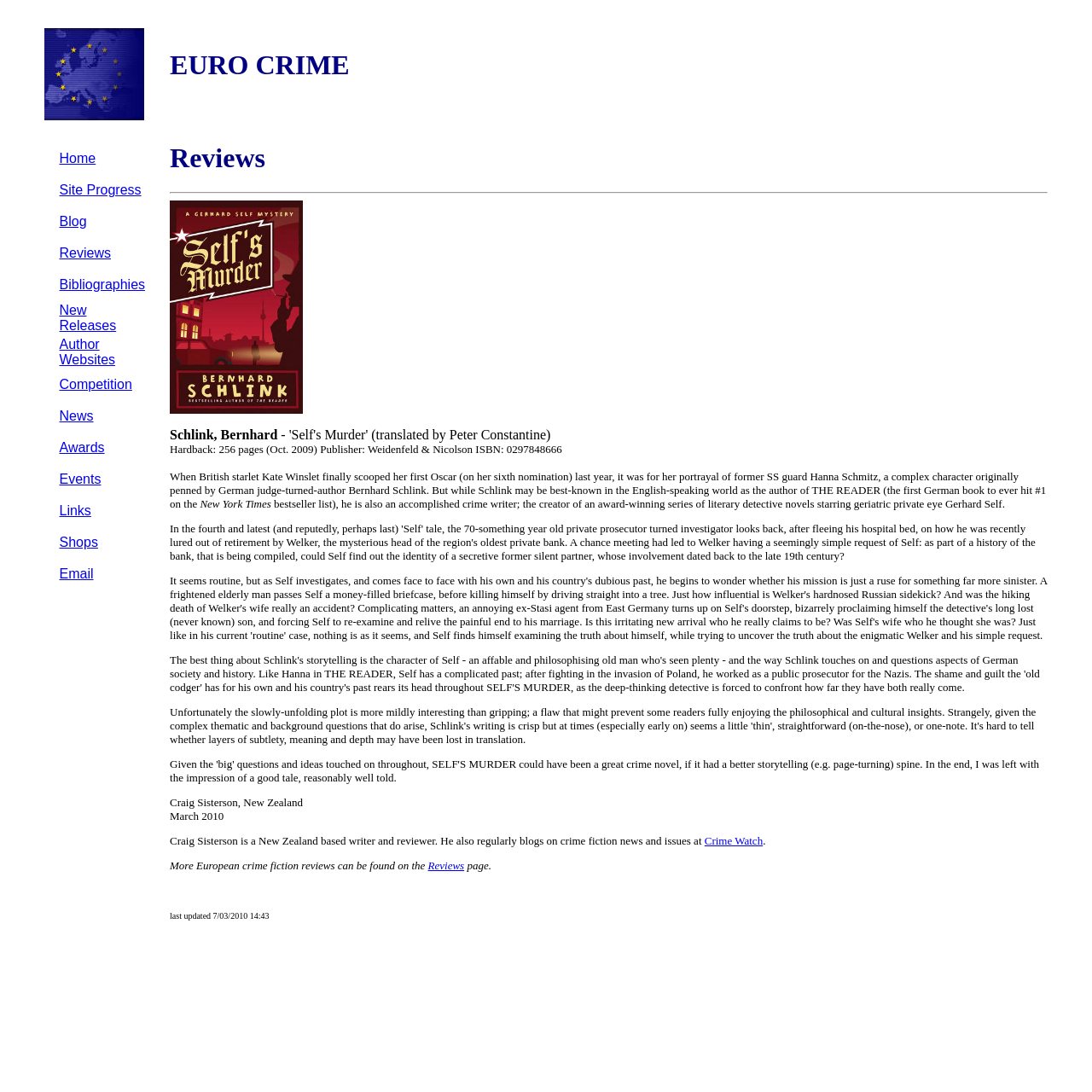Determine the bounding box coordinates of the clickable element necessary to fulfill the instruction: "Go to Site Progress". Provide the coordinates as four float numbers within the 0 to 1 range, i.e., [left, top, right, bottom].

[0.054, 0.167, 0.129, 0.181]